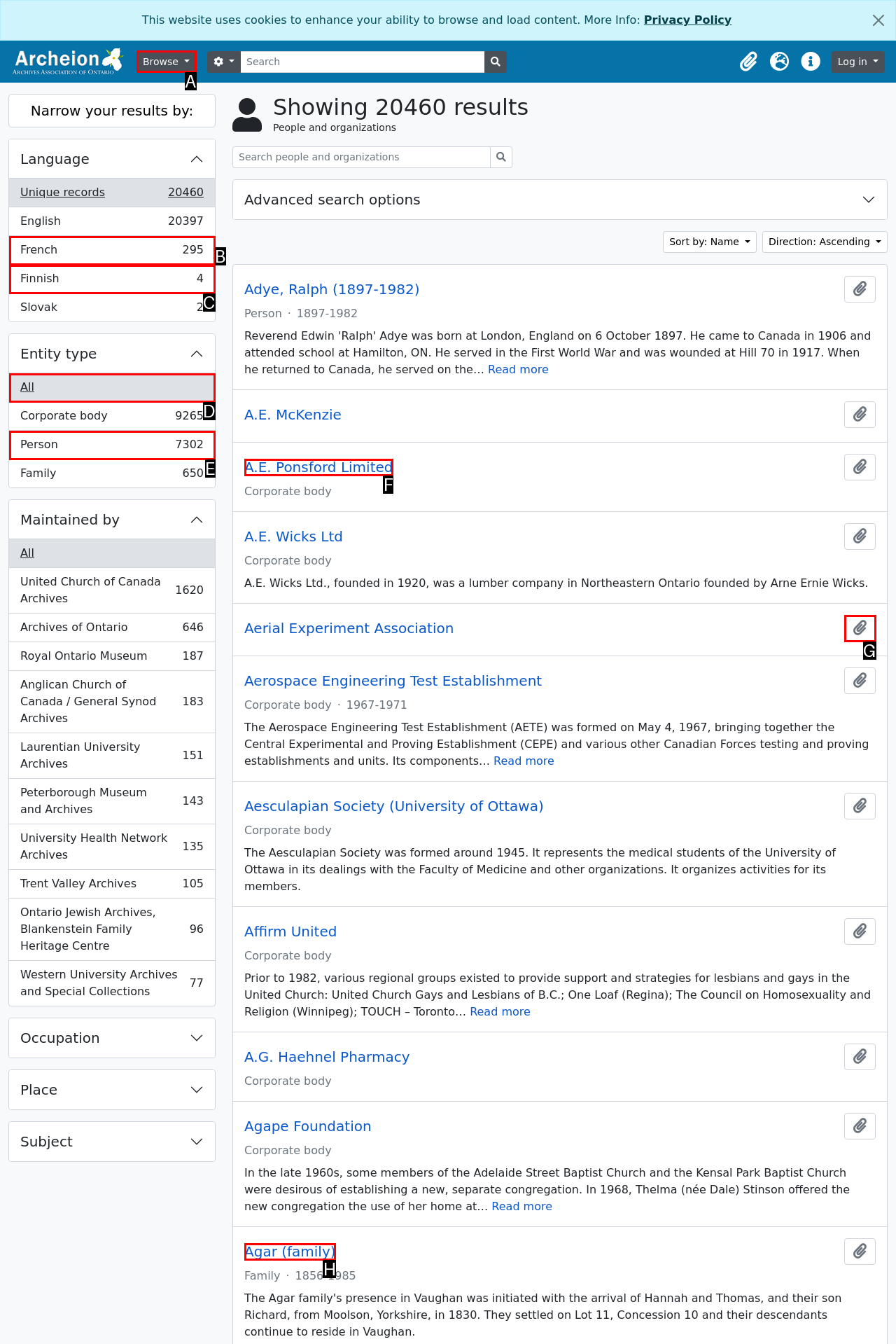From the given choices, indicate the option that best matches: All
State the letter of the chosen option directly.

D